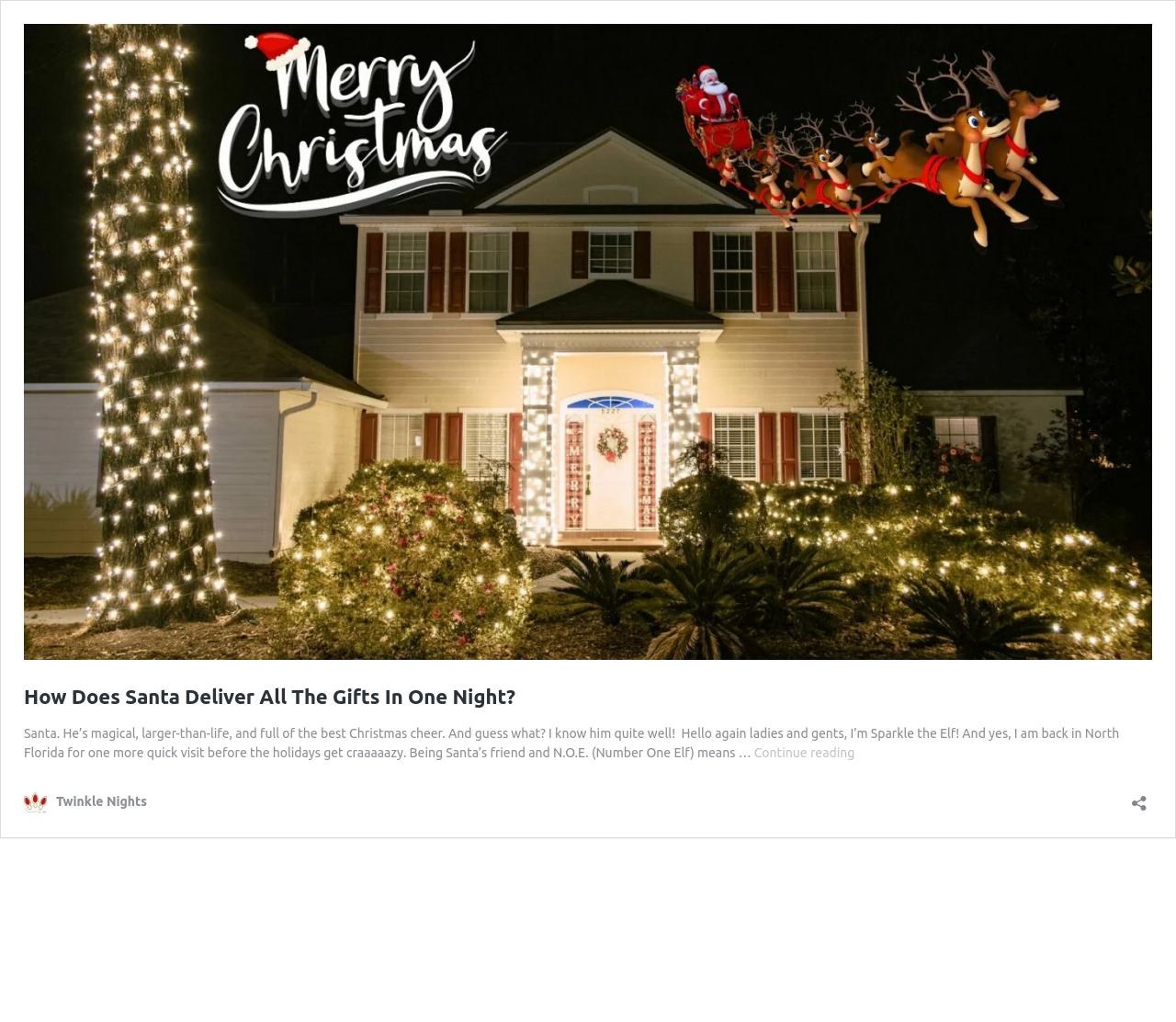Describe the webpage in detail, including text, images, and layout.

The webpage is about the topic of Santa Claus and how he delivers gifts on Christmas night. At the top of the page, there is a large image with the title "How Does Santa Deliver All The Gifts In One Night" which takes up most of the width of the page. Below the image, there are two links with the same title, one of which is a smaller version of the title.

Following the title, there is a block of text written from the perspective of Sparkle the Elf, who claims to be Santa's friend and Number One Elf. The text is a personal and informal introduction, mentioning that Sparkle is visiting North Florida before the holidays.

Below the text, there is a link to continue reading the article "How Does Santa Deliver All The Gifts In One Night". To the right of this link, there is a table with a link to "Twinkle Nights" and a button to open a sharing dialog.

At the very top of the page, there is a tab panel that spans the width of the page, but its contents are not immediately clear.